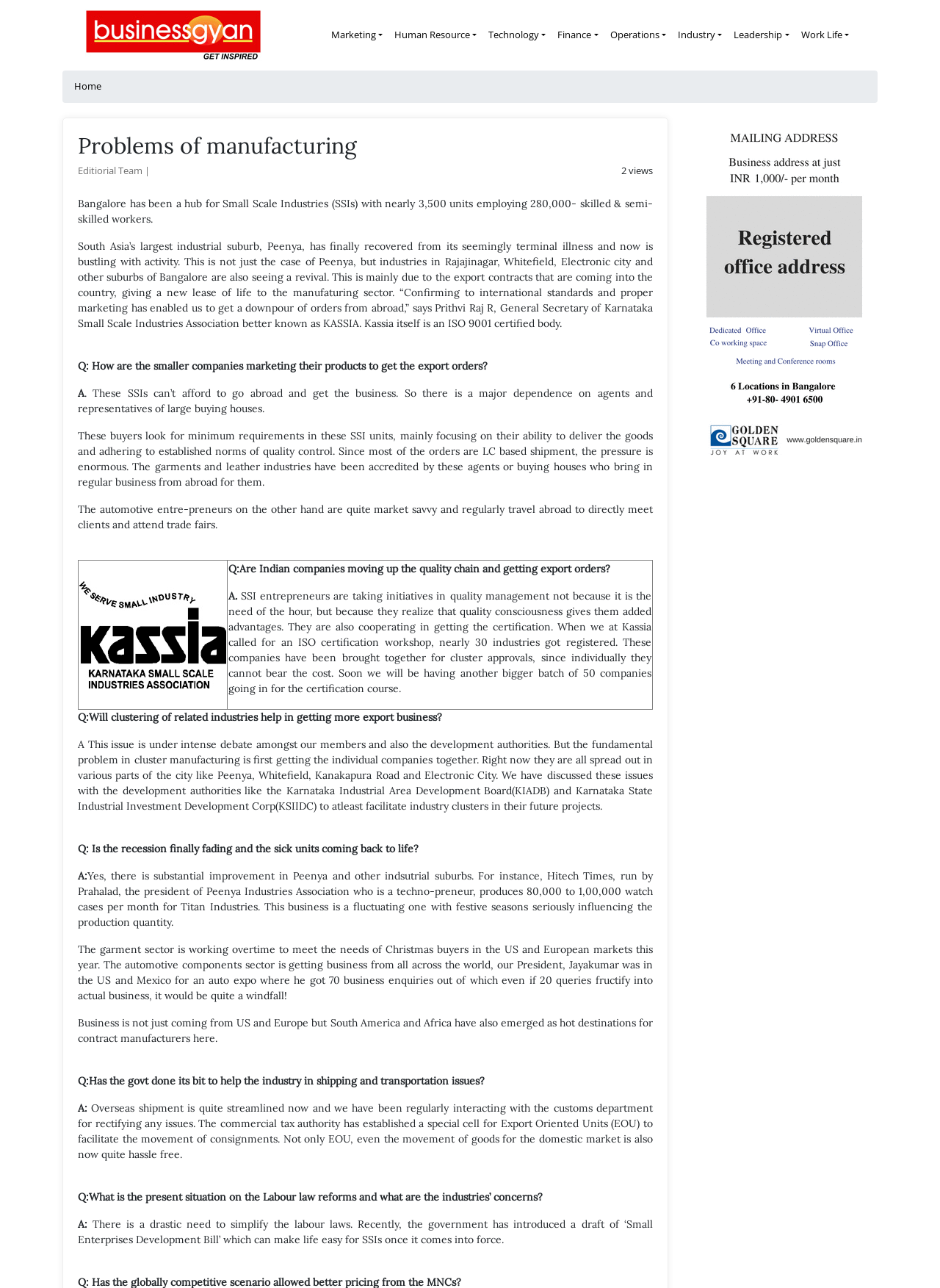Provide the bounding box coordinates of the UI element this sentence describes: "Rückblick".

None